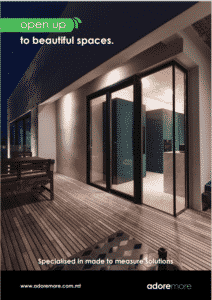Provide a thorough and detailed response to the question by examining the image: 
What is the focus of the design?

The focus of the design is mentioned in the caption as 'accessibility and fluidity', which is emphasized by the phrase 'open up to beautiful spaces', highlighting the design's focus on creating a seamless connection between indoor and outdoor areas.